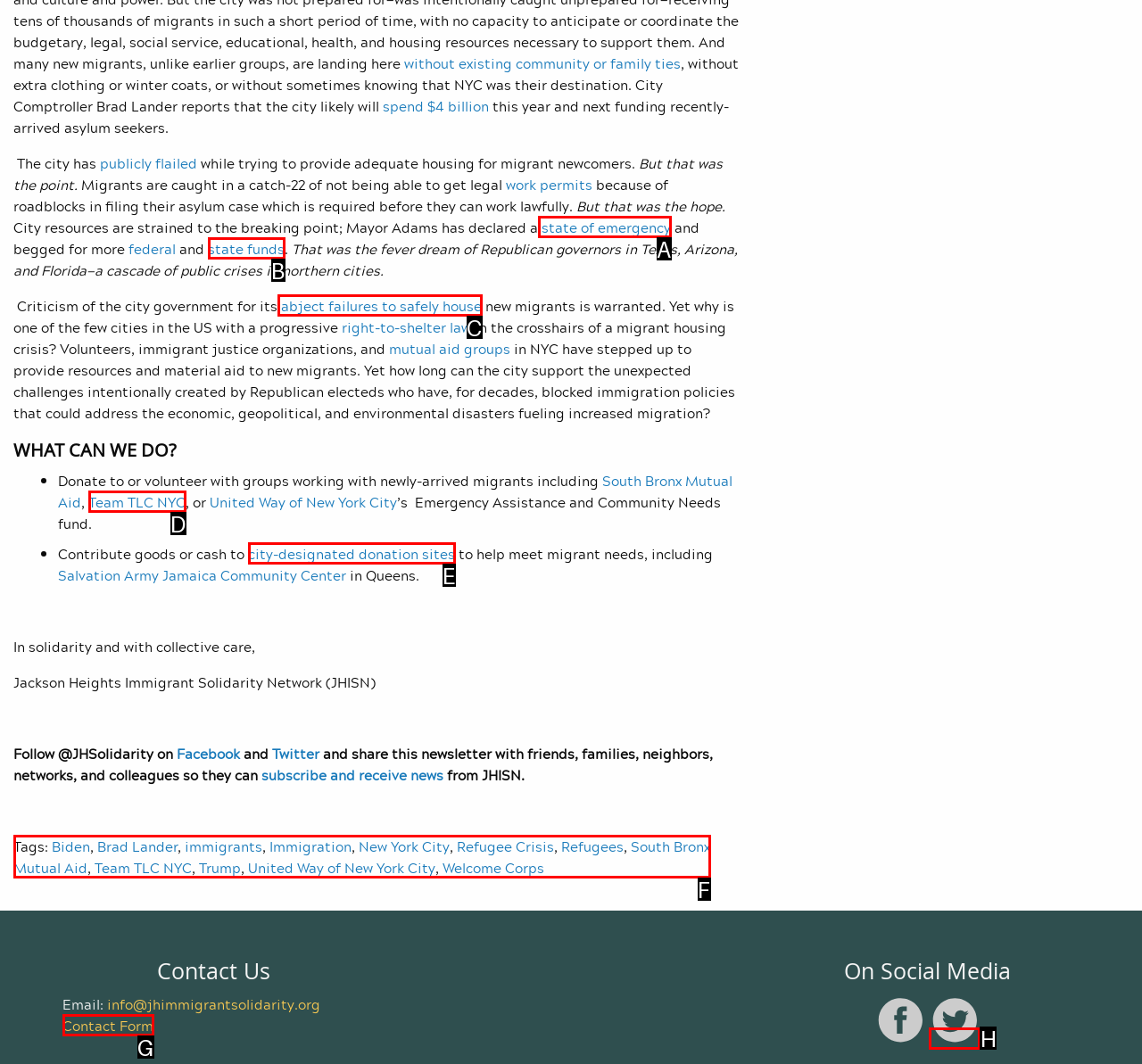Match the following description to the correct HTML element: South Bronx Mutual Aid Indicate your choice by providing the letter.

F